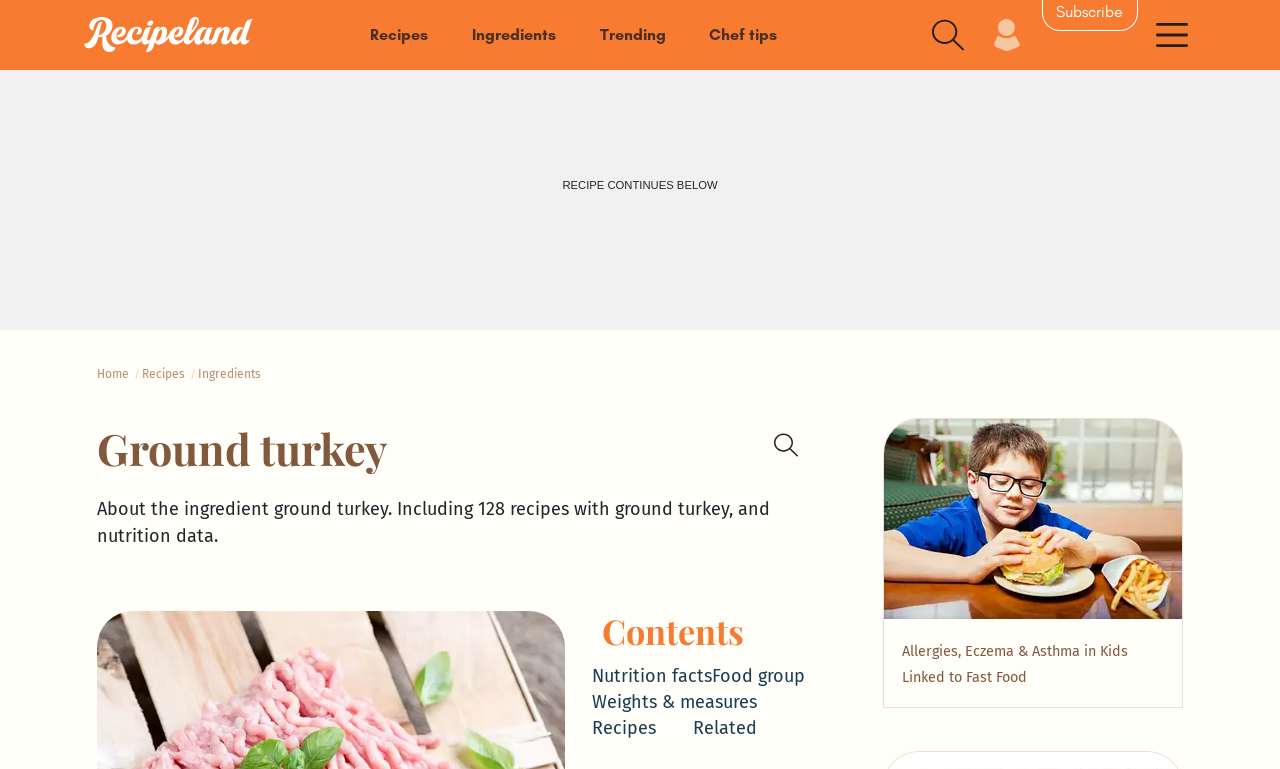Determine the bounding box coordinates for the area that should be clicked to carry out the following instruction: "Visit the 'PROJECTS' page".

None